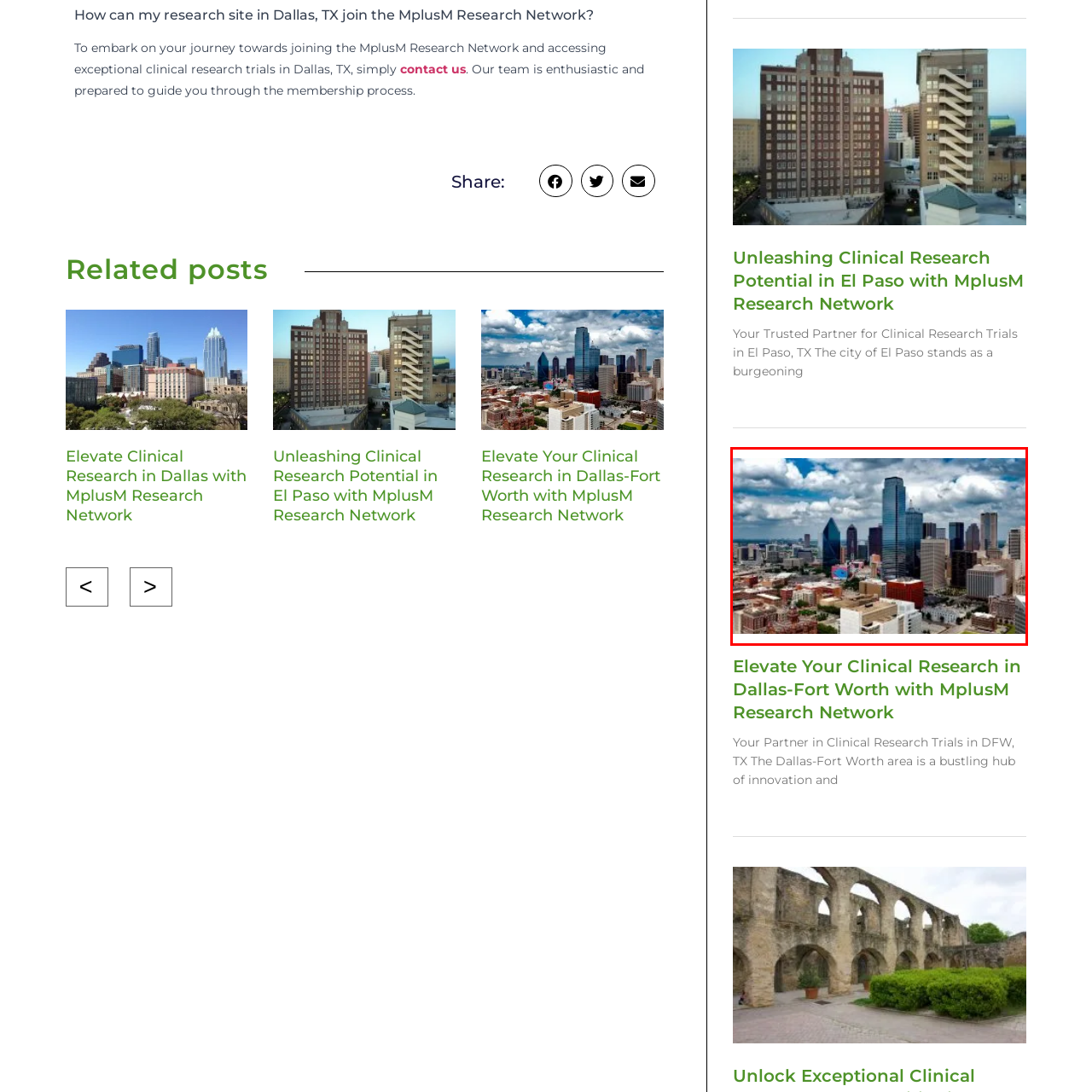What is Dallas known for?
Focus on the image inside the red bounding box and offer a thorough and detailed answer to the question.

According to the image, Dallas is known for its innovation and cultural diversity, which is reflected in its vibrant skyline, mix of modern and historic buildings, and bustling urban landscape, making it a hub for clinical research and development.